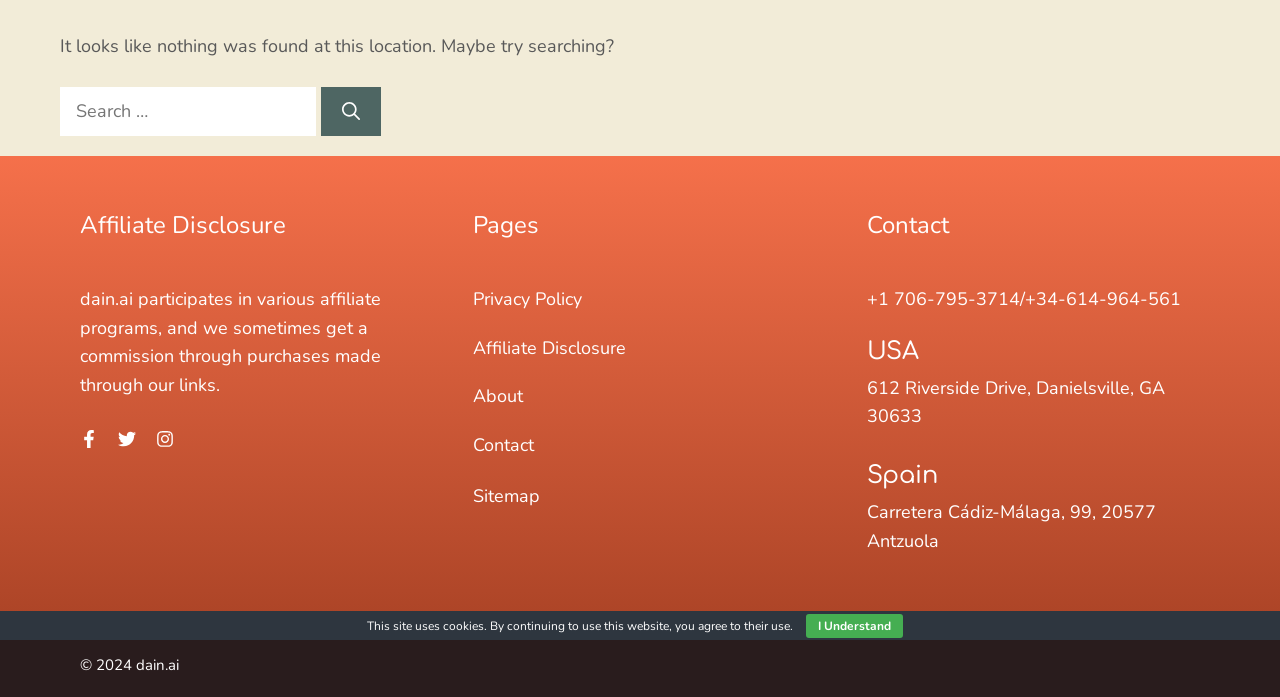From the given element description: "Affiliate Disclosure", find the bounding box for the UI element. Provide the coordinates as four float numbers between 0 and 1, in the order [left, top, right, bottom].

[0.37, 0.482, 0.489, 0.516]